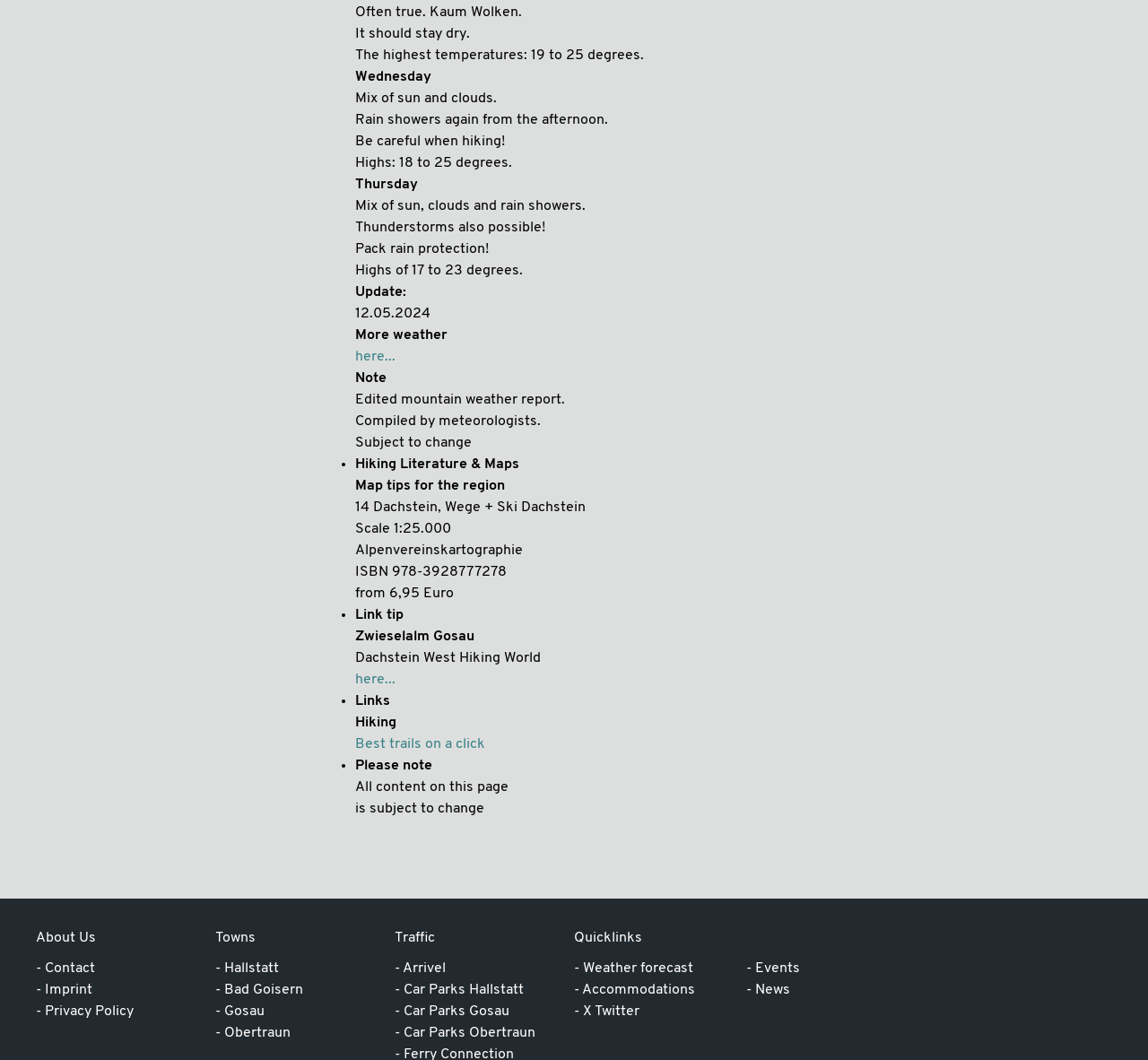Highlight the bounding box coordinates of the region I should click on to meet the following instruction: "Read about 'Hiking Literature & Maps'".

[0.309, 0.431, 0.452, 0.445]